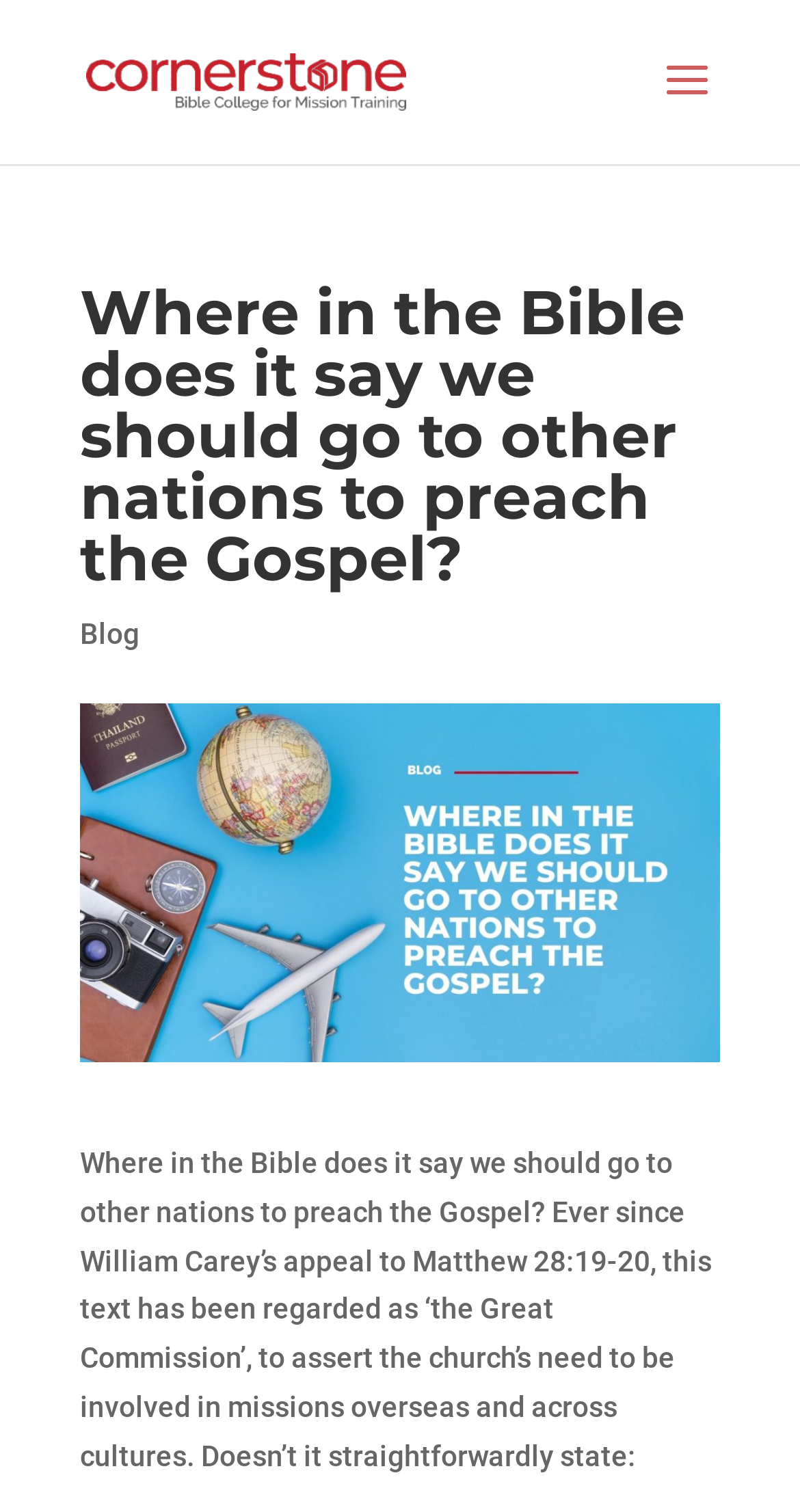What is the principal heading displayed on the webpage?

Where in the Bible does it say we should go to other nations to preach the Gospel?